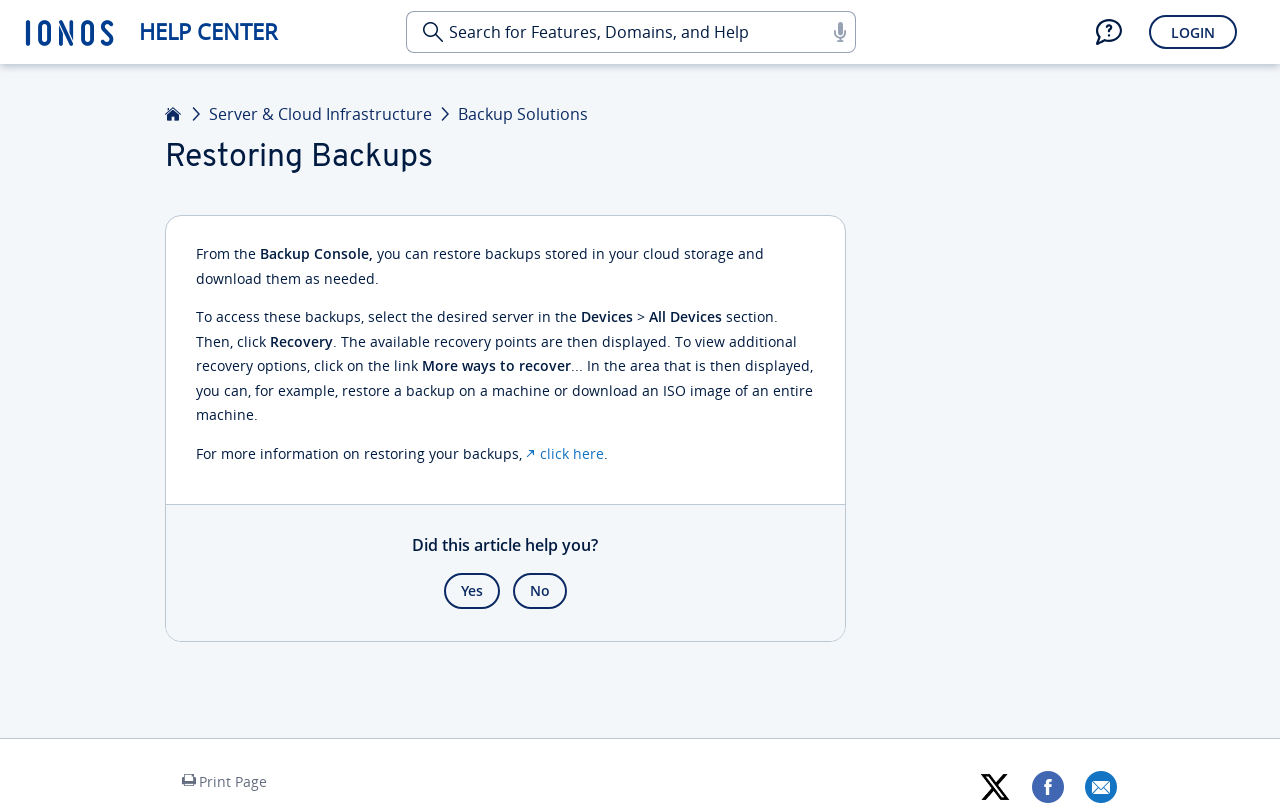Provide an in-depth description of the elements and layout of the webpage.

The webpage is about restoring backups, as indicated by the title "Restoring Backups - IONOS Help". At the top, there is a search box and two links, "LOGIN" and "Help & contact", with an icon next to the latter. Below this, there is a main section that takes up most of the page.

In the main section, there is a header with links to "Home", "Server & Cloud Infrastructure", and "Backup Solutions". The main title "Restoring Backups" is prominently displayed. The content of the page is divided into paragraphs of text, which explain how to restore backups from the Backup Console. The text is accompanied by a few links, including "More ways to recover" and "click here" for additional information.

Towards the bottom of the page, there is a separator line, followed by a section that asks "Did this article help you?" with "Yes" and "No" links. At the very bottom, there are links to "Print Page" and three icons, including an "X icon" with an image.

Overall, the page has a simple and organized layout, with clear headings and concise text that explains the process of restoring backups.